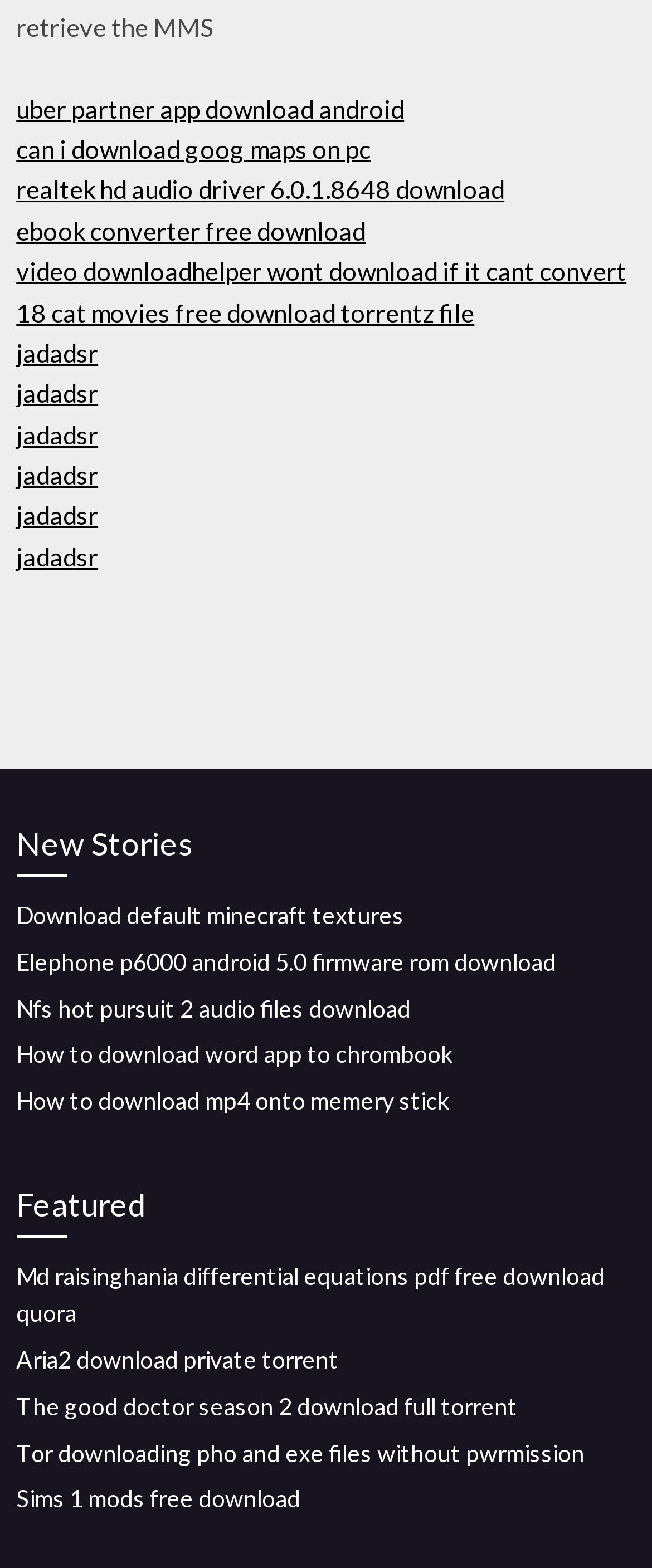Show me the bounding box coordinates of the clickable region to achieve the task as per the instruction: "Download Uber Partner App for Android".

[0.025, 0.059, 0.62, 0.078]